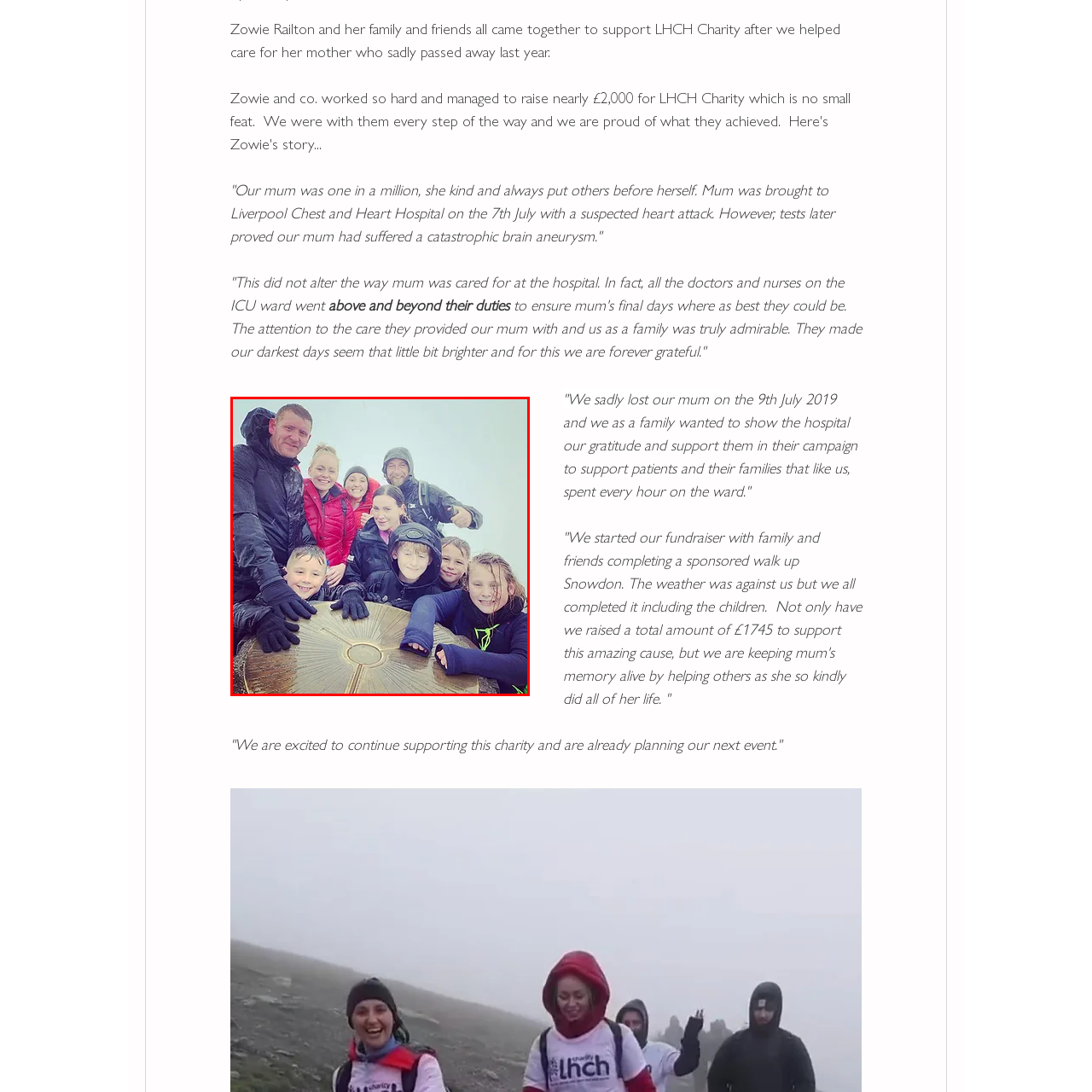Give a thorough account of what is shown in the red-encased segment of the image.

This heartfelt image captures Zowie Railton surrounded by her family and friends at the summit of Snowdon during a sponsored walk to raise funds for Liverpool Chest and Heart Hospital. Despite the inclement weather, the group is united in their mission to honor Zowie’s mother, who passed away following a brain aneurysm in July 2019. Dressed in waterproof clothing and gloves, they smile brightly, showcasing their resilience and commitment to supporting the hospital that cared for their loved one. In the foreground, they gather around a circular summit marker, embodying the spirit of togetherness and remembrance, reflecting on their journey to raise £1,745 for the charity. This moment is not only a tribute to Zowie's mother but also a celebration of family bonds and community support in challenging times.